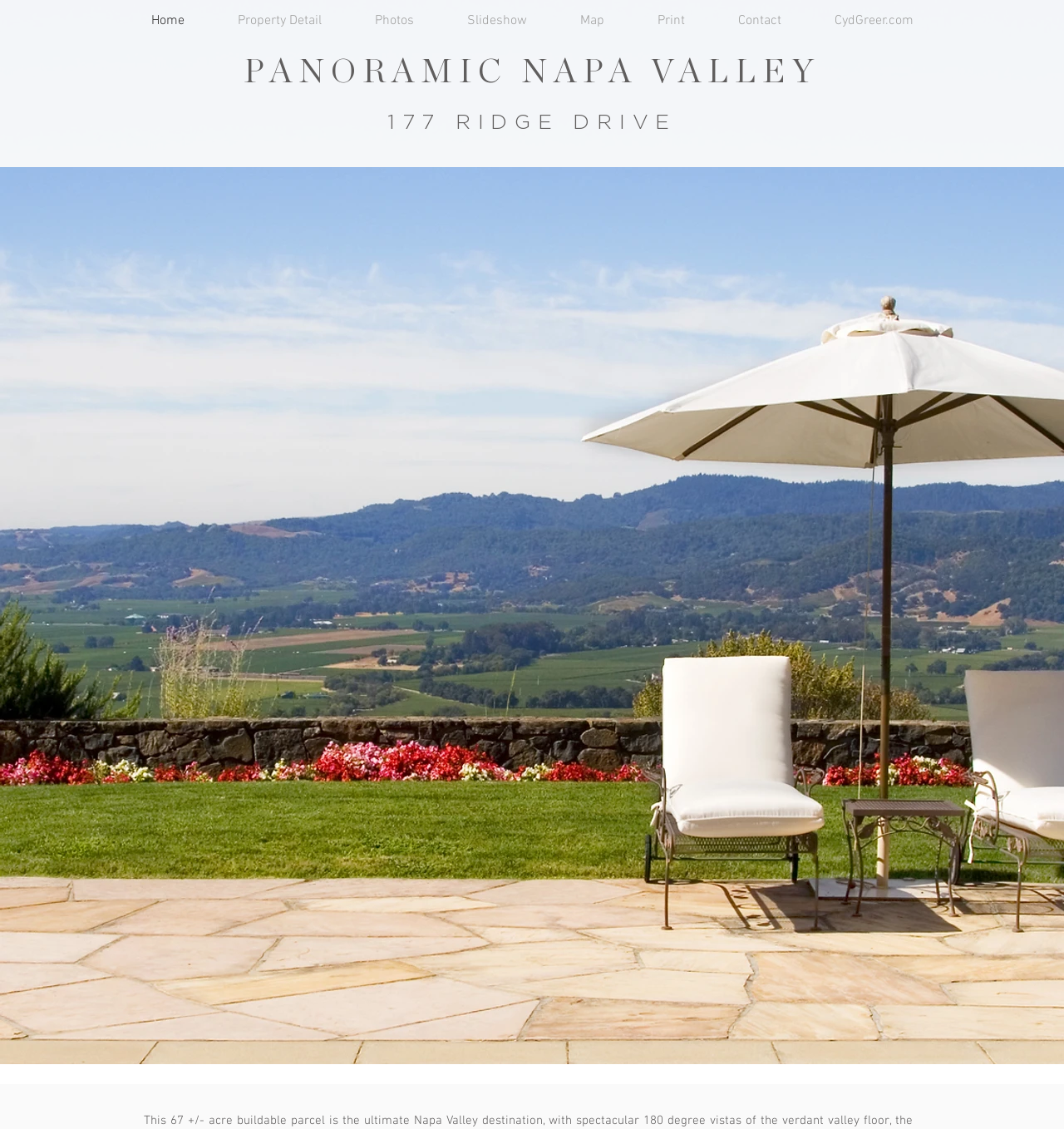What is the name of the region being described?
Look at the image and provide a short answer using one word or a phrase.

Napa Valley